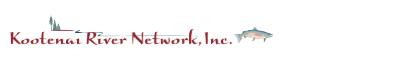Detail every visible element in the image extensively.

The image features the logo of the Kootenai River Network, Inc., showcasing a stylized depiction of a fish alongside the organization’s name elegantly rendered in a distinctive red font. The design is complemented by subtle imagery of trees and water elements, reflecting the network's connection to the Kootenai River and its surrounding ecosystem. This visual representation embodies the network's commitment to preserving and promoting the ecological integrity of the Kootenai/Kootenay River watershed, engaging the community in conservation efforts.